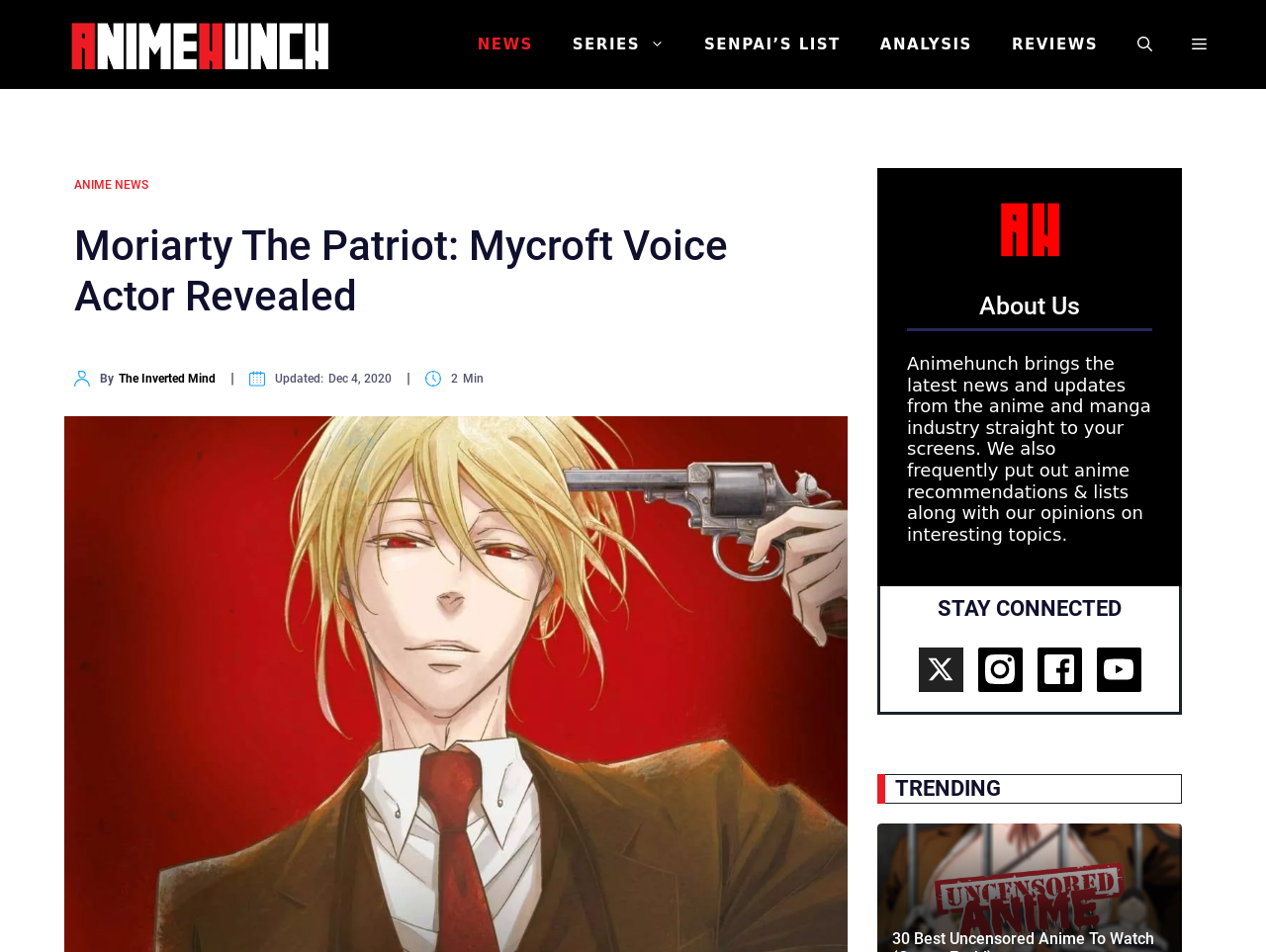Identify the bounding box coordinates of the area that should be clicked in order to complete the given instruction: "Click on the Animehunch logo". The bounding box coordinates should be four float numbers between 0 and 1, i.e., [left, top, right, bottom].

[0.052, 0.019, 0.263, 0.075]